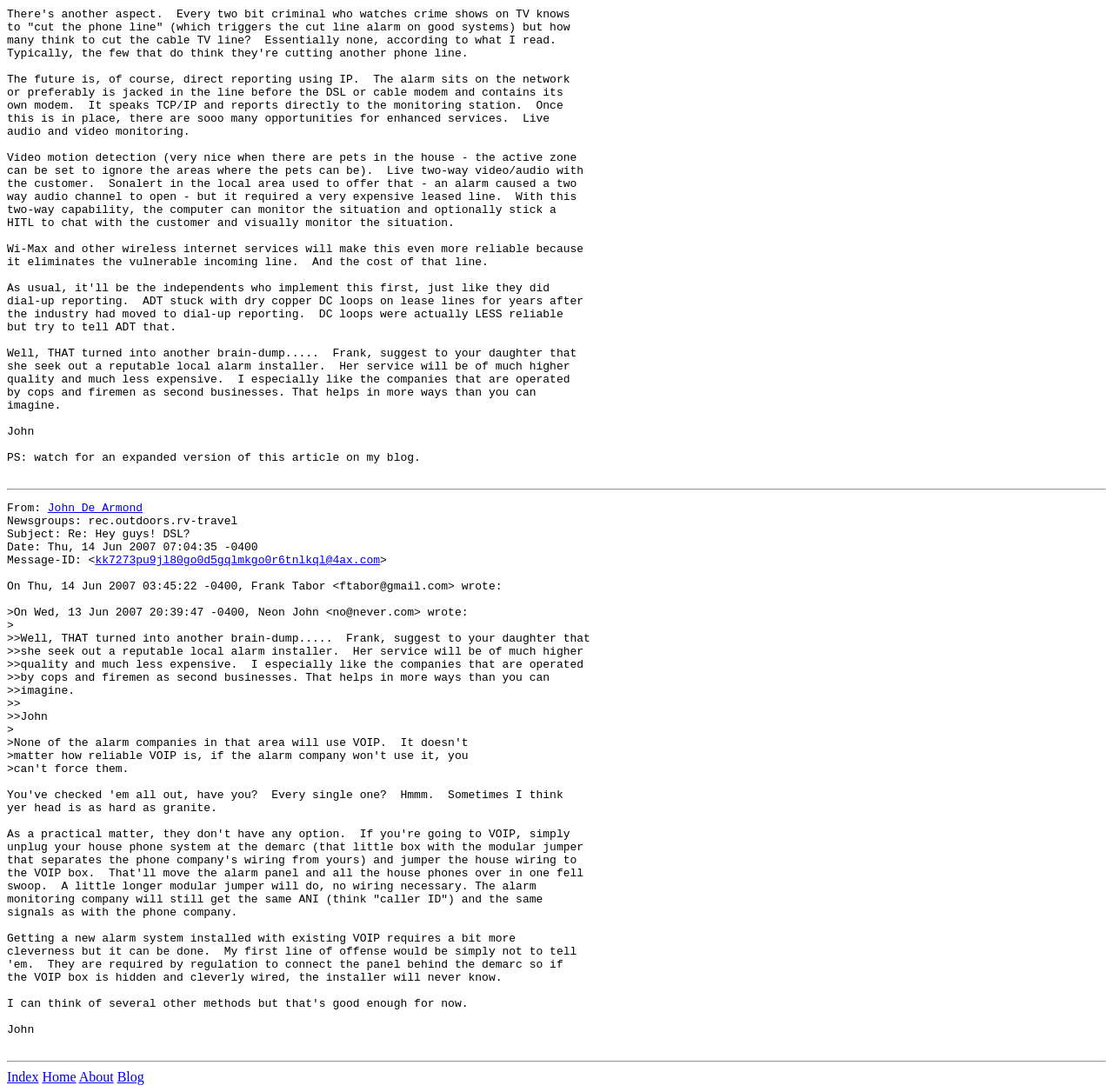Please reply to the following question with a single word or a short phrase:
What are the navigation options at the bottom of the webpage?

Index, Home, About, Blog